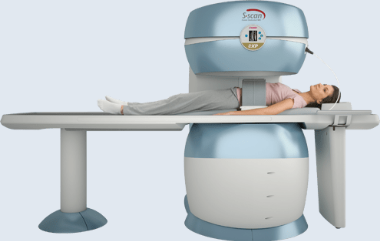Provide a rich and detailed narrative of the image.

The image showcases an advanced MRI scanner, named the S-scan, which features eXP Technology. Positioned prominently in the picture, the machine is designed to perform optimized imaging for musculoskeletal conditions. A patient lies comfortably on the scanning table, ready for examination. The sleek, modern design of the scanner, characterized by its light blue and white colors, highlights its ergonomic build, aimed at enhancing patient comfort during the scanning process. Esaote, the manufacturer, leverages extensive customer feedback and over 20 years of expertise in MRI systems to deliver superior image quality, particularly for those in the musculoskeletal field. This innovative equipment is designed for easy installation and user operation, reinforcing Esaote's commitment to quality in medical imaging.